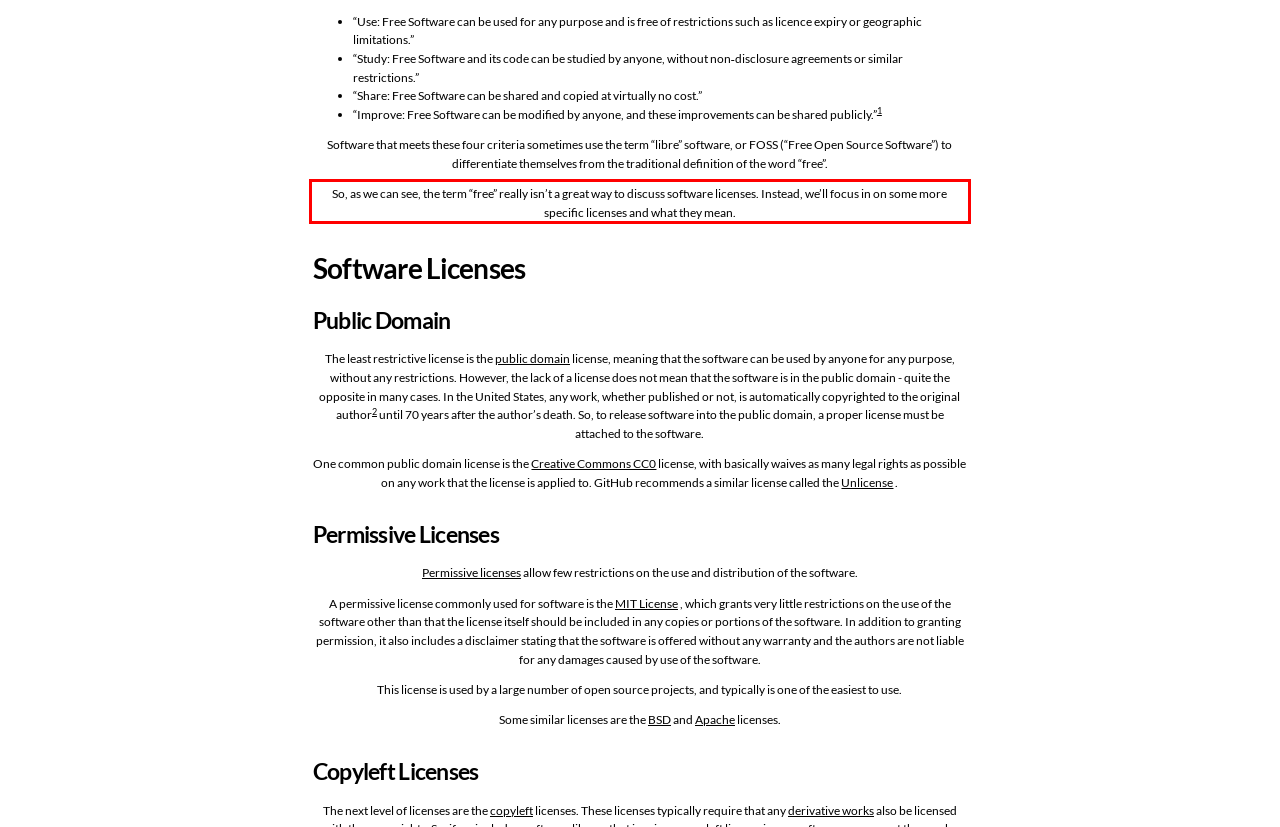Examine the screenshot of the webpage, locate the red bounding box, and perform OCR to extract the text contained within it.

So, as we can see, the term “free” really isn’t a great way to discuss software licenses. Instead, we’ll focus in on some more specific licenses and what they mean.